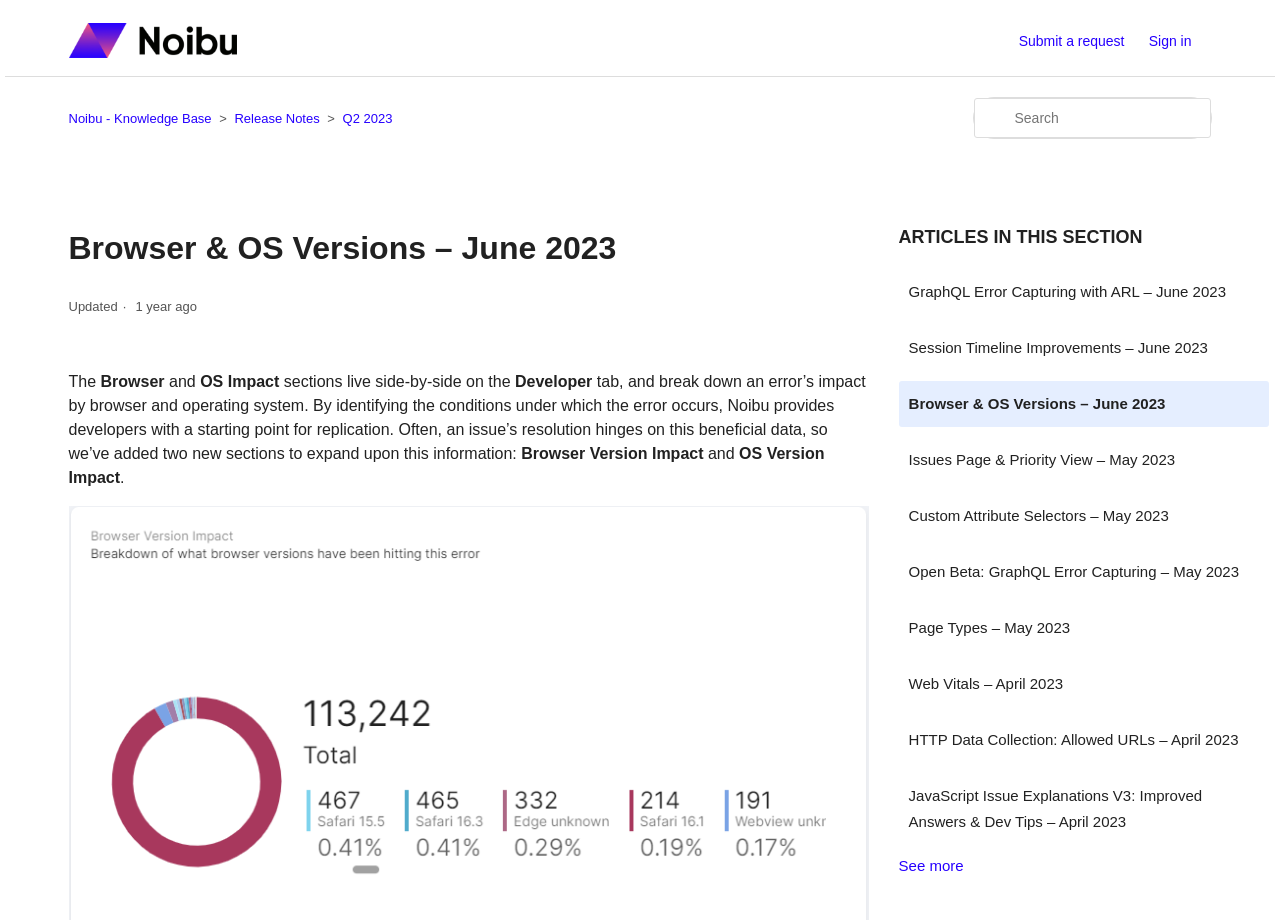What is the function of the search box?
Provide a detailed and extensive answer to the question.

I determined the function of the search box by looking at its label, which is 'Search', indicating that it is used to search for something.